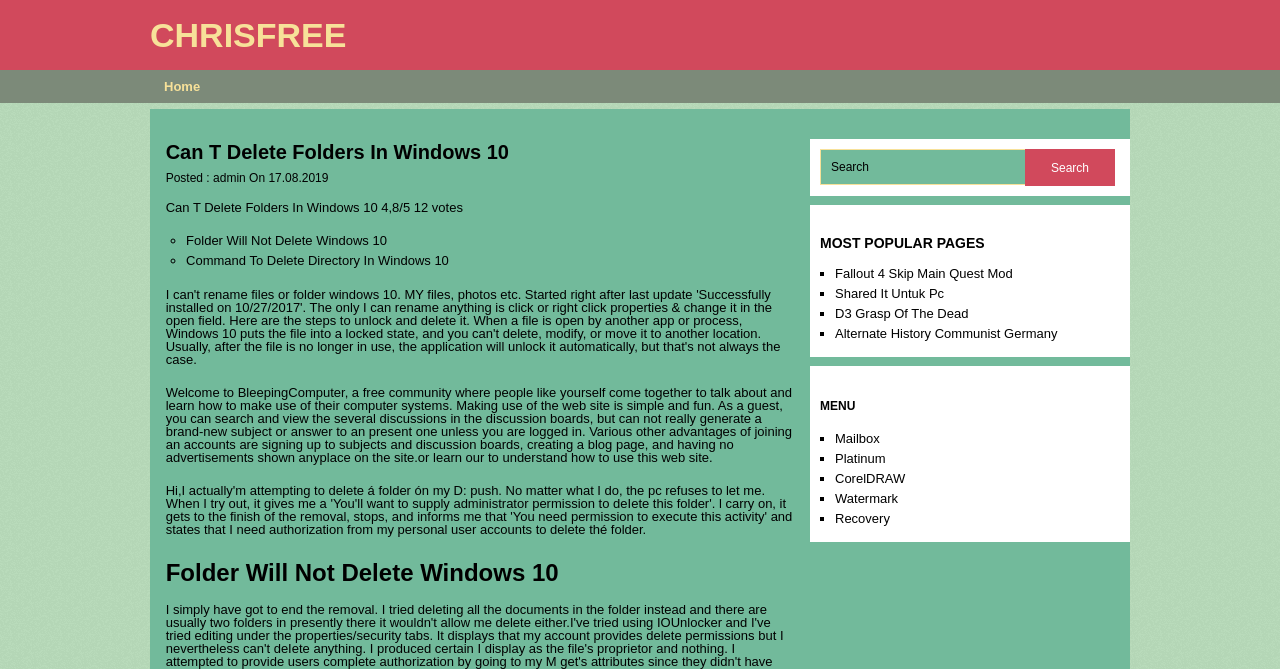Identify the bounding box coordinates of the region that should be clicked to execute the following instruction: "View Command To Delete Directory In Windows 10".

[0.145, 0.379, 0.351, 0.401]